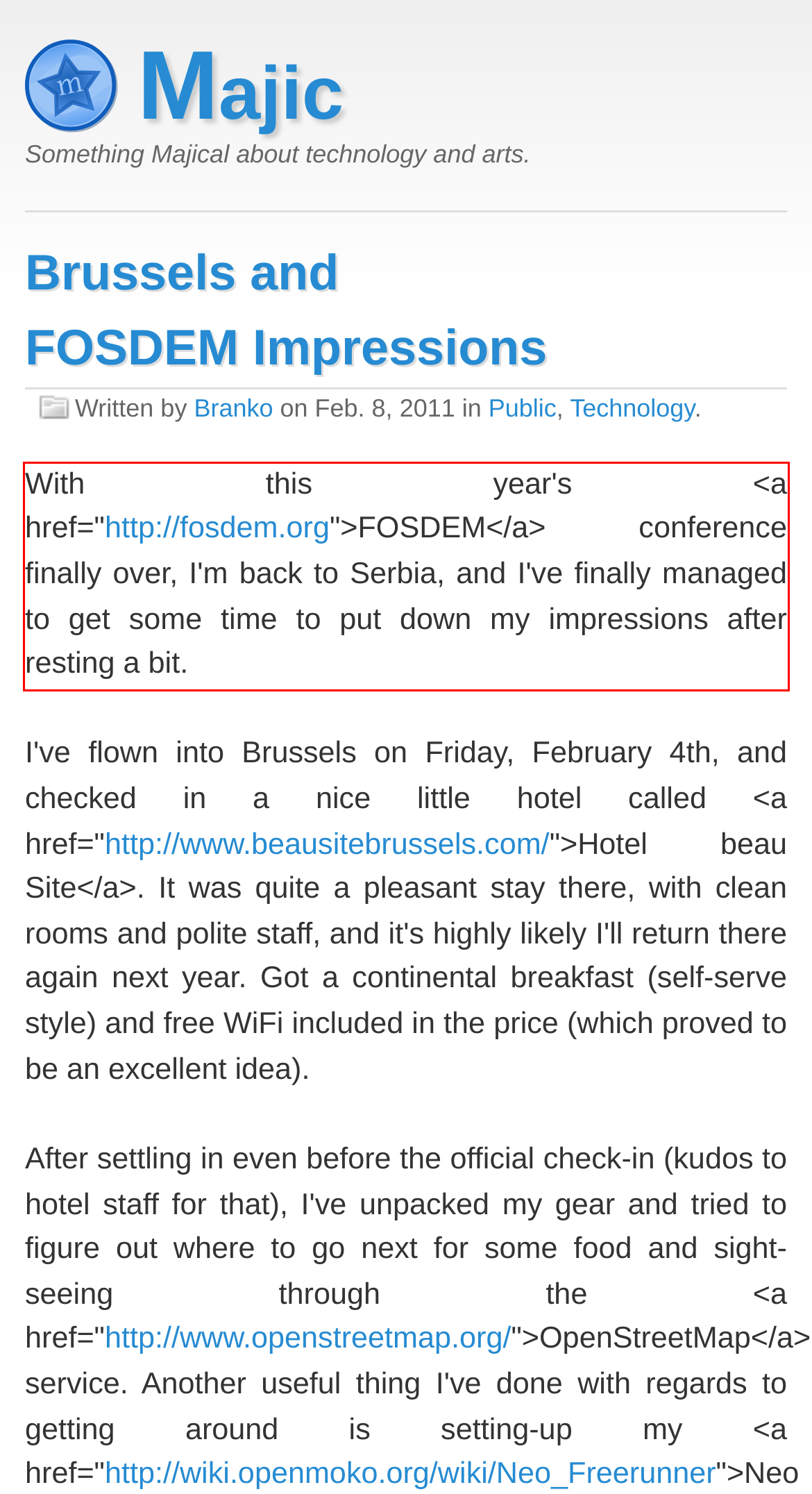You are provided with a screenshot of a webpage that includes a UI element enclosed in a red rectangle. Extract the text content inside this red rectangle.

With this year's <a href="http://fosdem.org">FOSDEM</a> conference finally over, I'm back to Serbia, and I've finally managed to get some time to put down my impressions after resting a bit.